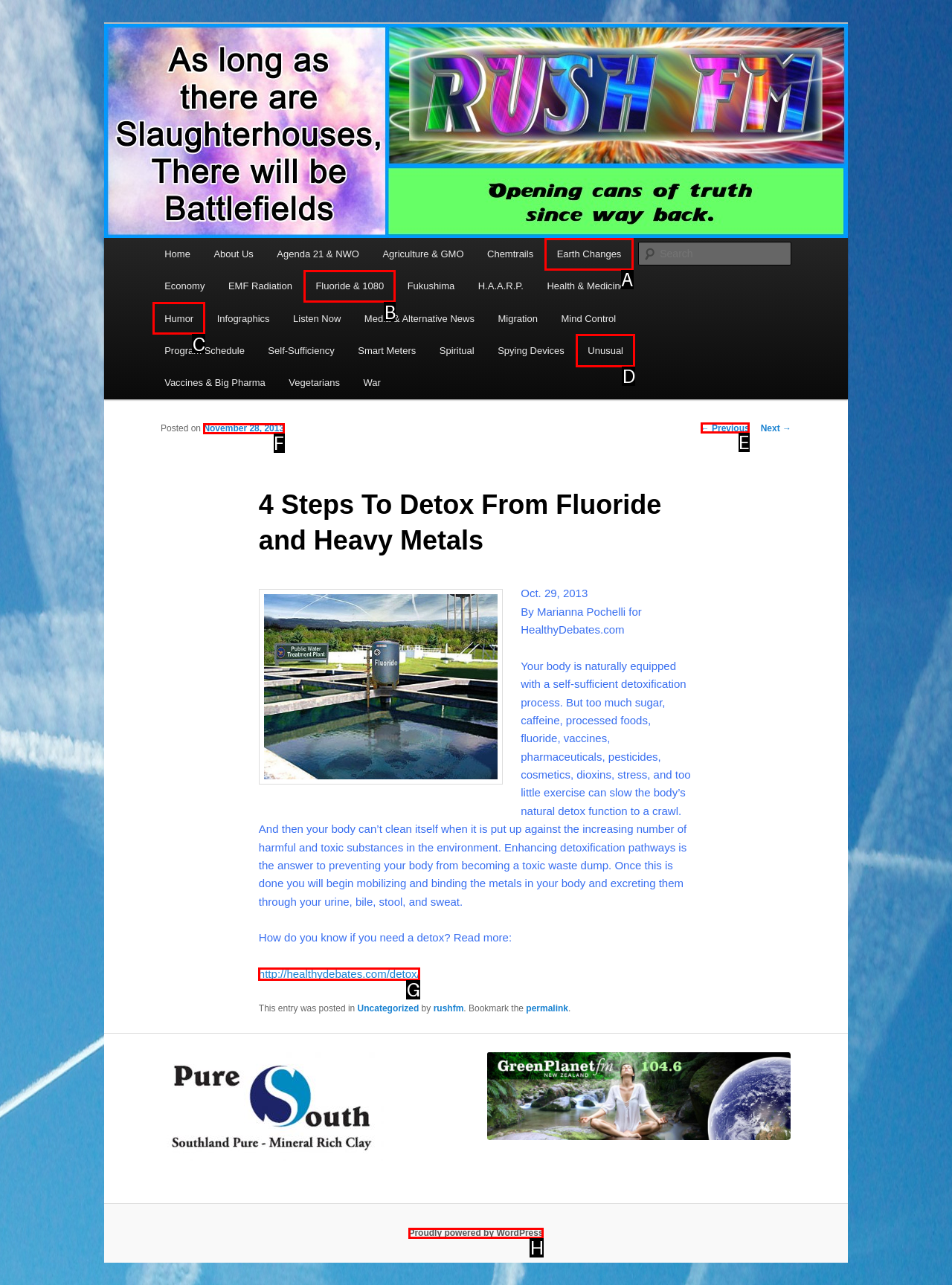Choose the HTML element you need to click to achieve the following task: Visit the previous post
Respond with the letter of the selected option from the given choices directly.

E